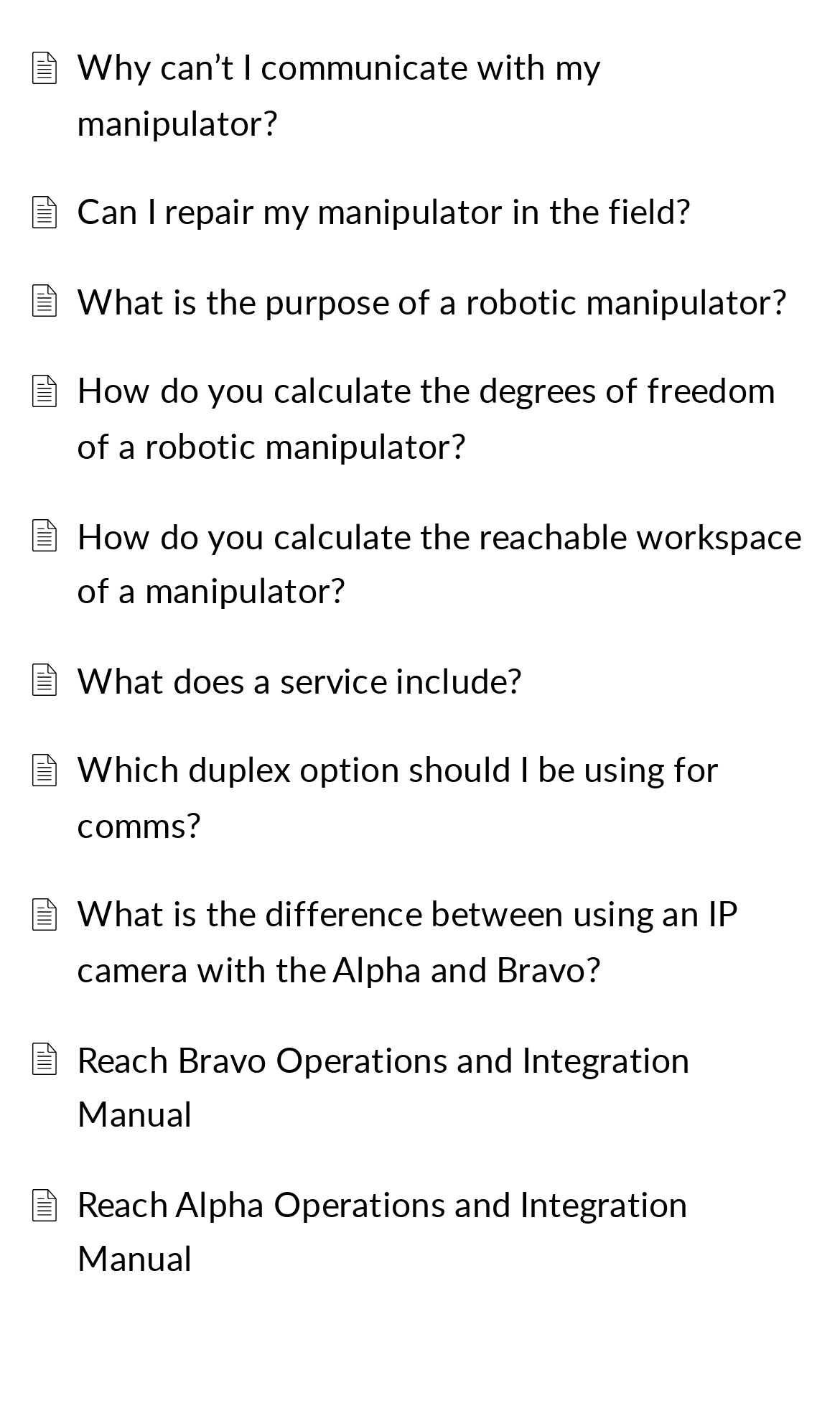Please locate the bounding box coordinates of the element's region that needs to be clicked to follow the instruction: "Read 'What is the purpose of a robotic manipulator?'". The bounding box coordinates should be provided as four float numbers between 0 and 1, i.e., [left, top, right, bottom].

[0.092, 0.197, 0.937, 0.23]